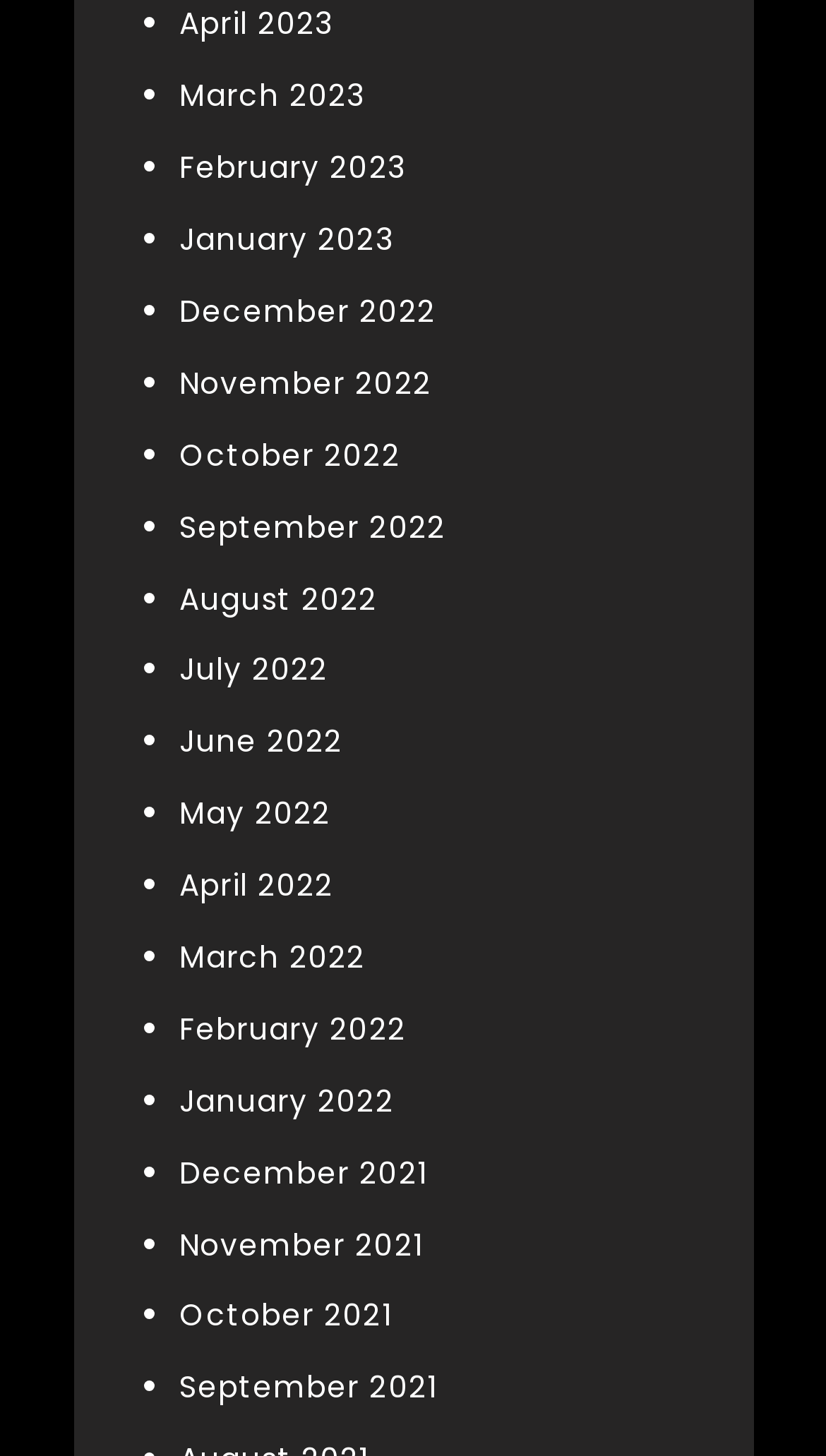Determine the bounding box coordinates of the clickable area required to perform the following instruction: "Search for vacations". The coordinates should be represented as four float numbers between 0 and 1: [left, top, right, bottom].

None